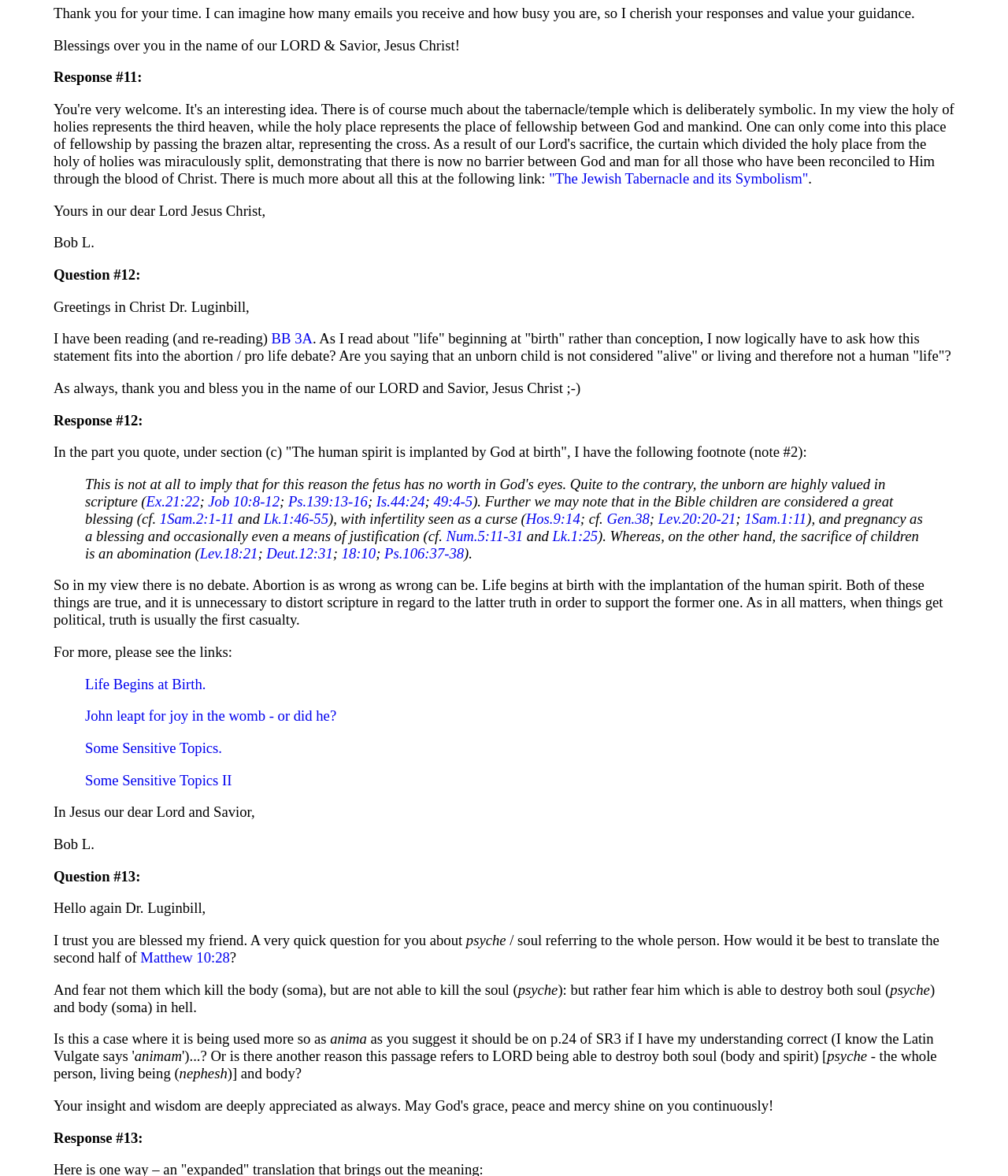Provide a short answer to the following question with just one word or phrase: What is the purpose of the links provided in the webpage?

To provide additional resources